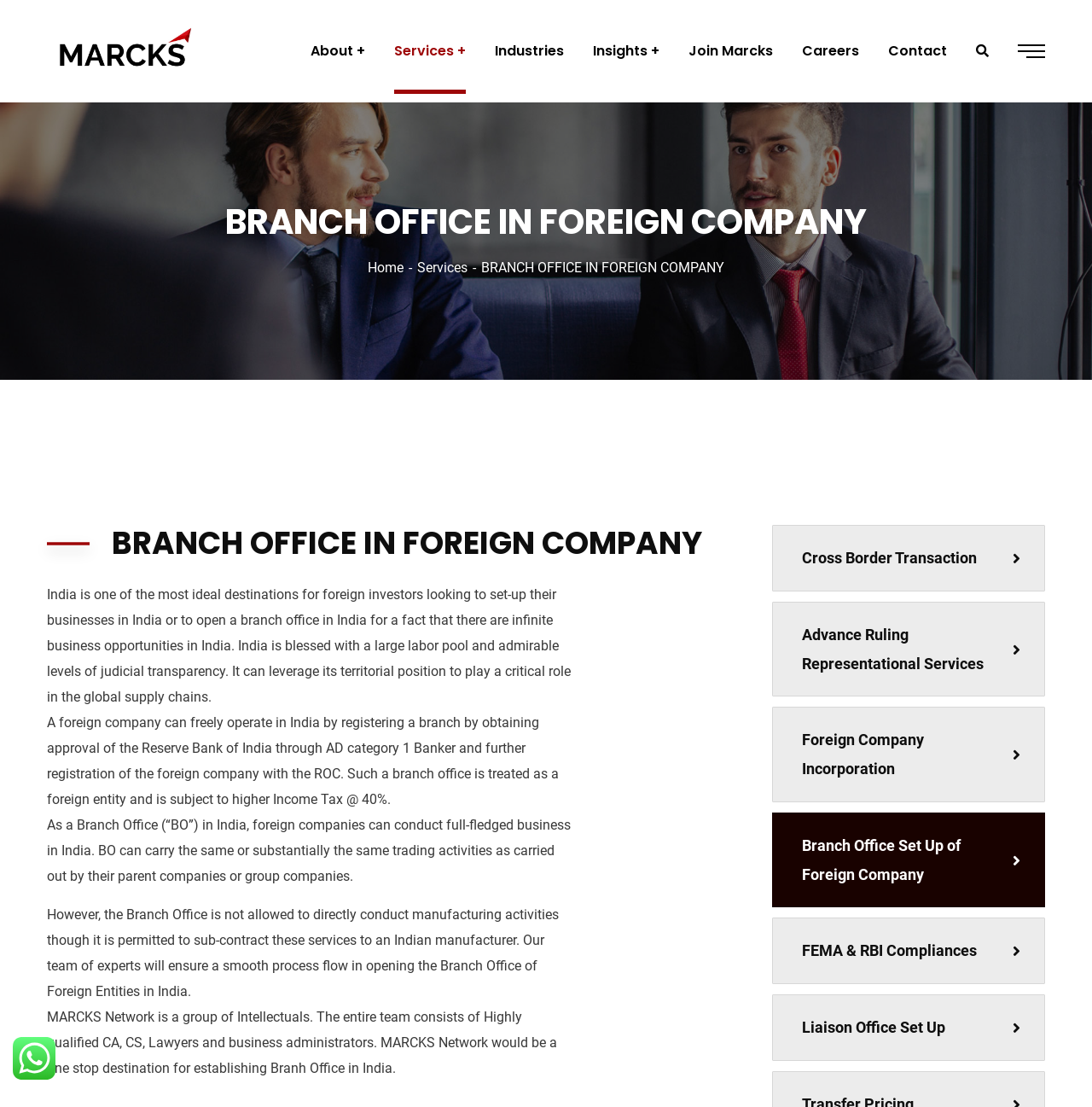Please mark the bounding box coordinates of the area that should be clicked to carry out the instruction: "Click on the 'About +' link".

[0.284, 0.008, 0.334, 0.085]